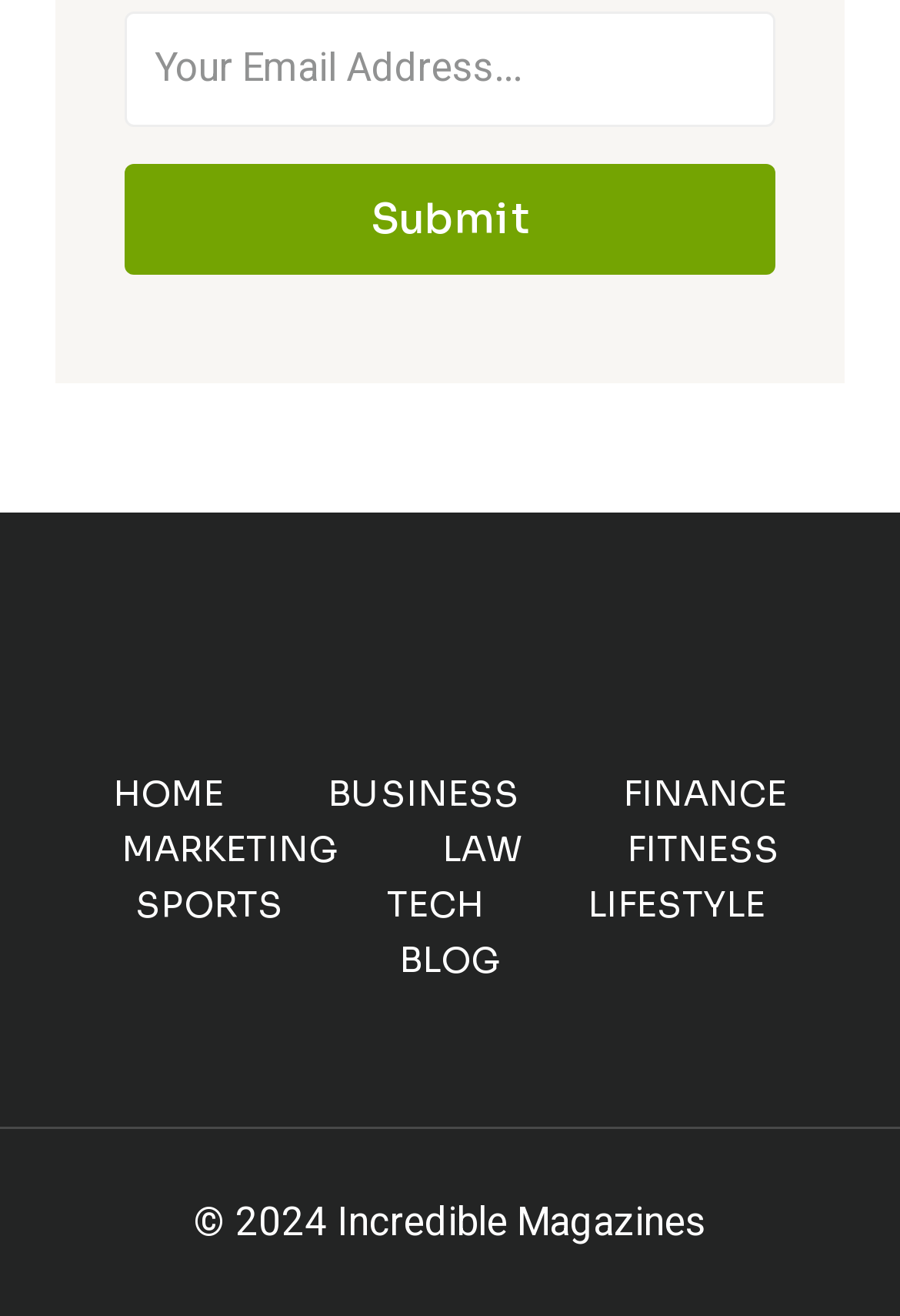Determine the coordinates of the bounding box for the clickable area needed to execute this instruction: "Submit the form".

[0.138, 0.124, 0.862, 0.209]